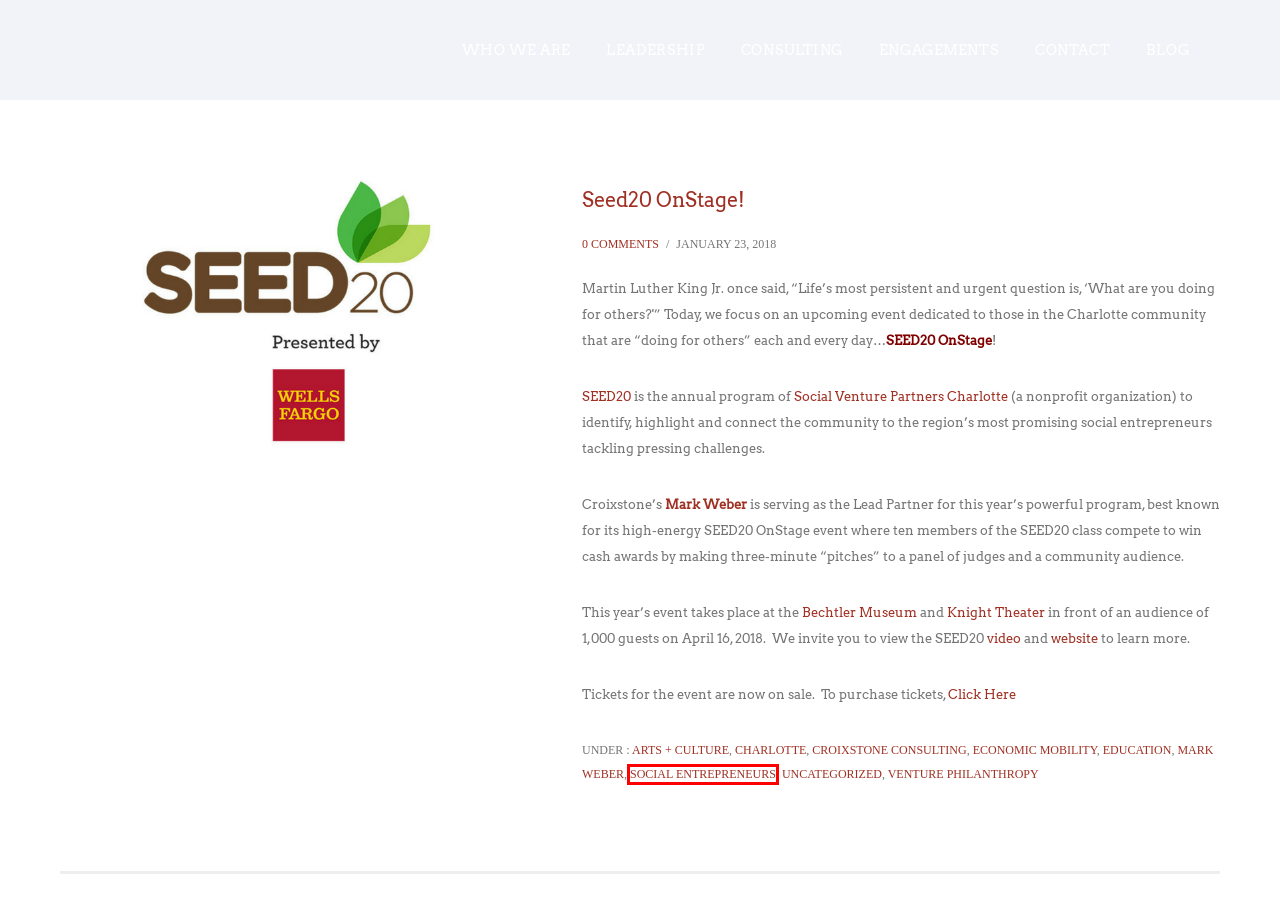Examine the screenshot of the webpage, which includes a red bounding box around an element. Choose the best matching webpage description for the page that will be displayed after clicking the element inside the red bounding box. Here are the candidates:
A. Mark Weber – Croixstone
B. Arts + Culture – Croixstone
C. Blog – Croixstone
D. Seed20 OnStage! – Croixstone
E. Economic Mobility – Croixstone
F. Venture Philanthropy – Croixstone
G. Constant Contact
H. Social Entrepreneurs – Croixstone

H